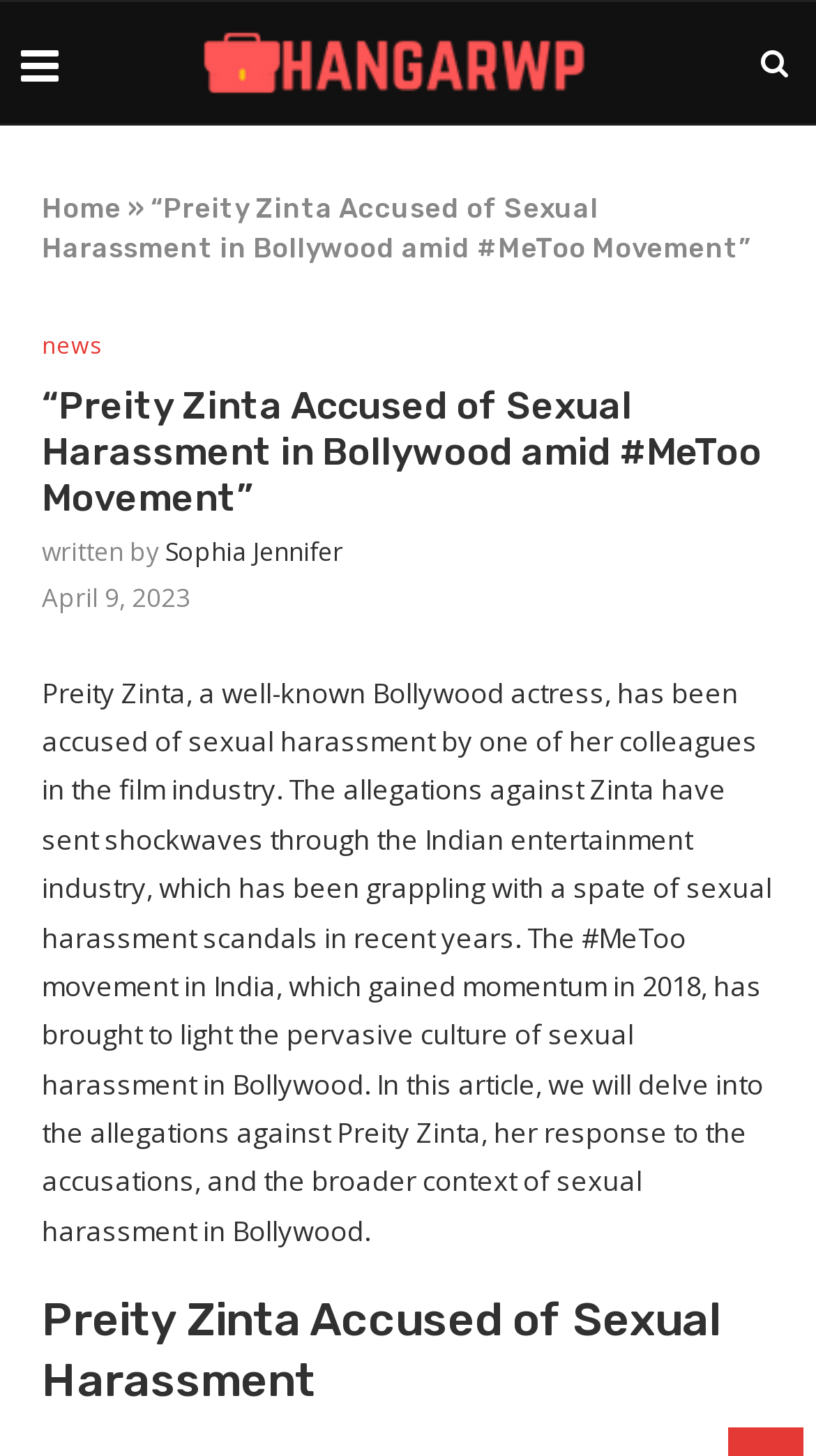Who wrote the article? Based on the screenshot, please respond with a single word or phrase.

Sophia Jennifer